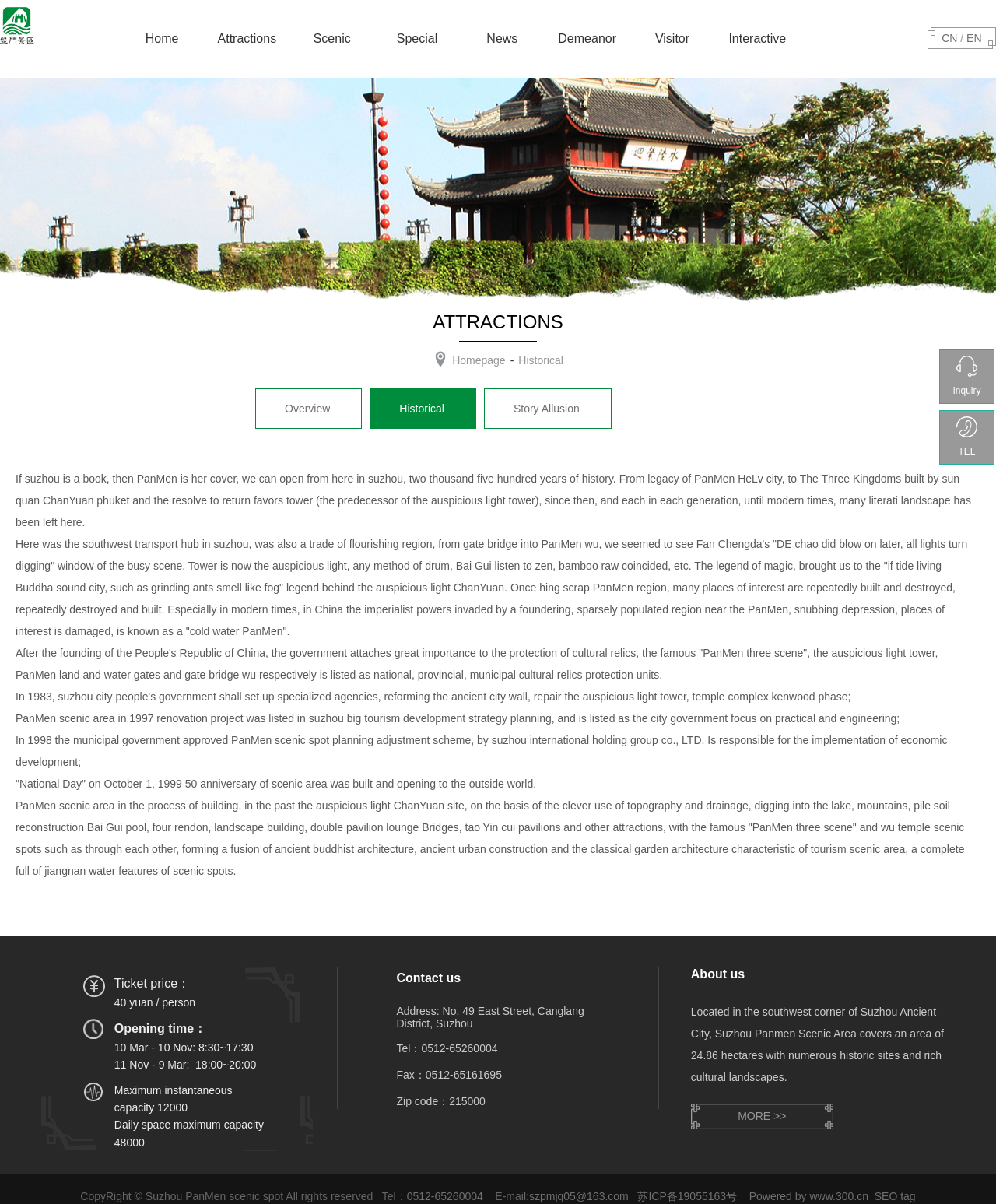Show the bounding box coordinates for the element that needs to be clicked to execute the following instruction: "View Attractions". Provide the coordinates in the form of four float numbers between 0 and 1, i.e., [left, top, right, bottom].

[0.205, 0.0, 0.291, 0.065]